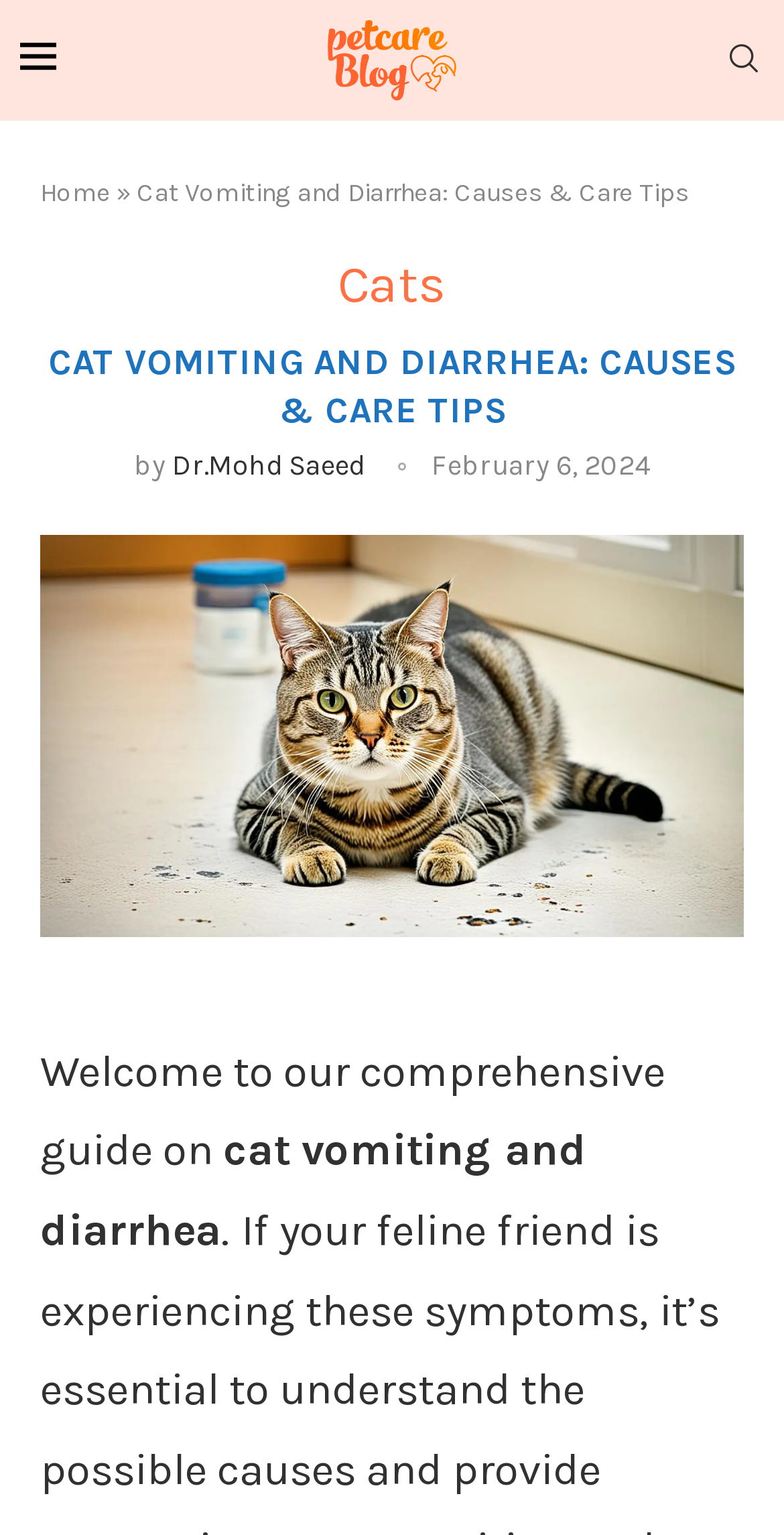Find the bounding box of the UI element described as: "Dr.Mohd Saeed". The bounding box coordinates should be given as four float values between 0 and 1, i.e., [left, top, right, bottom].

[0.195, 0.322, 0.467, 0.346]